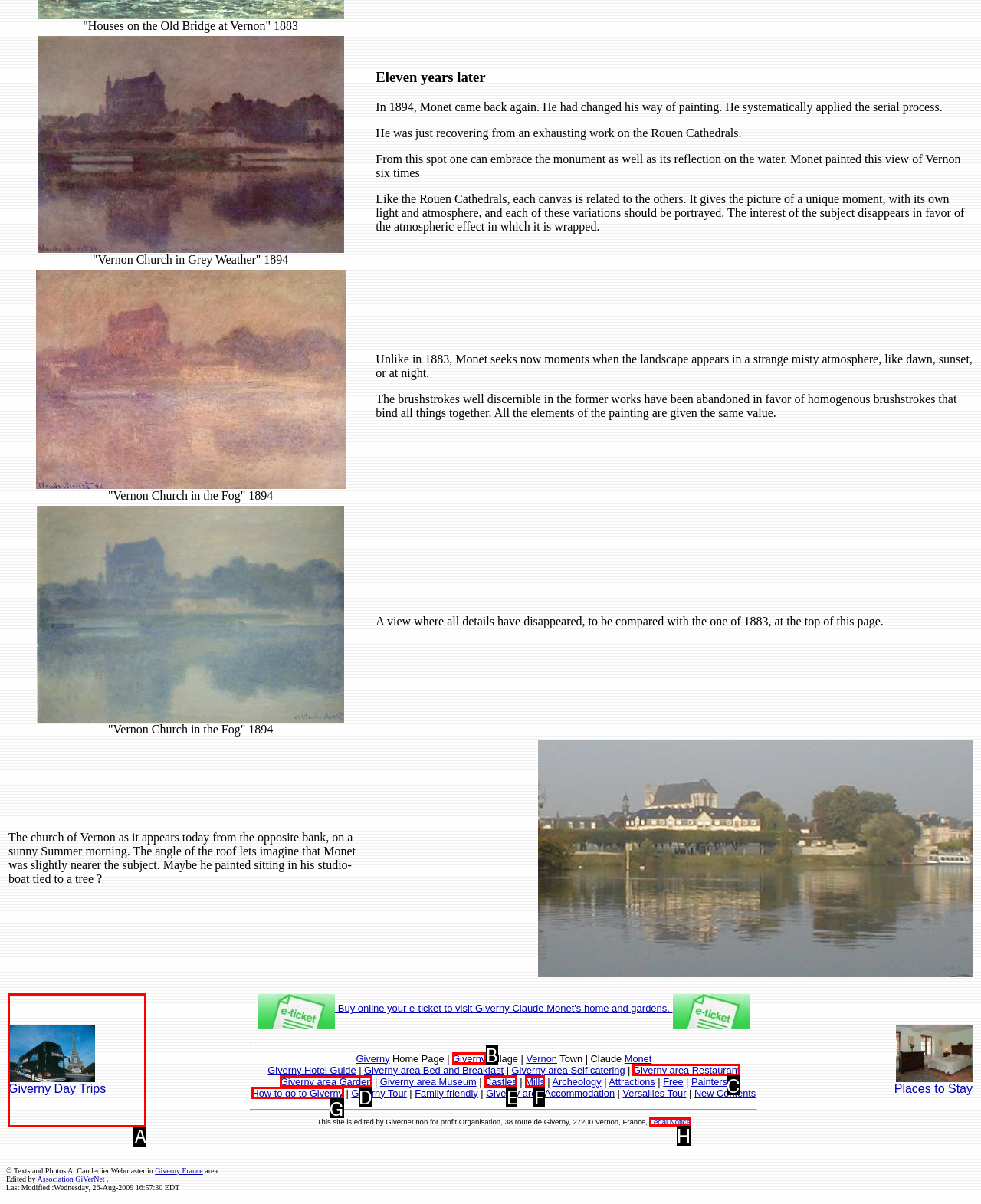For the task: View Giverny guided day trip tour in bus or minibus, specify the letter of the option that should be clicked. Answer with the letter only.

A